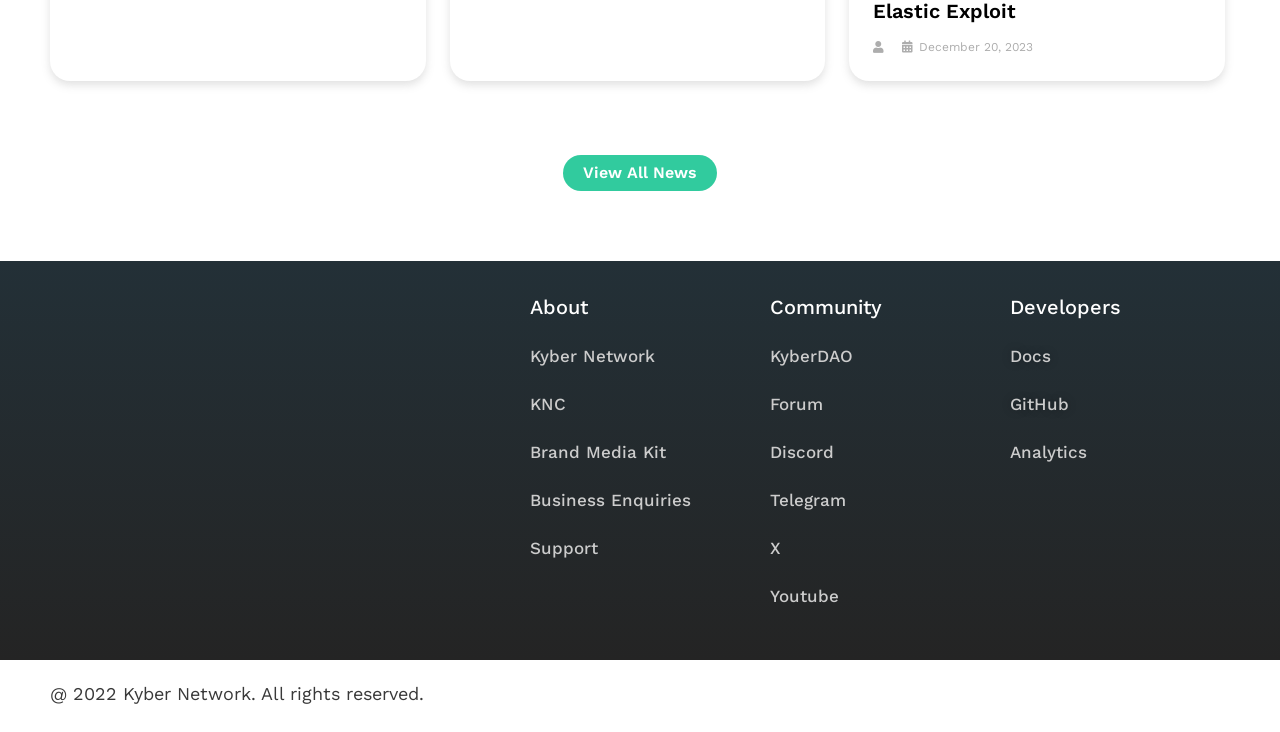Please provide a one-word or phrase answer to the question: 
What is the purpose of the 'View All News' link?

To view all news